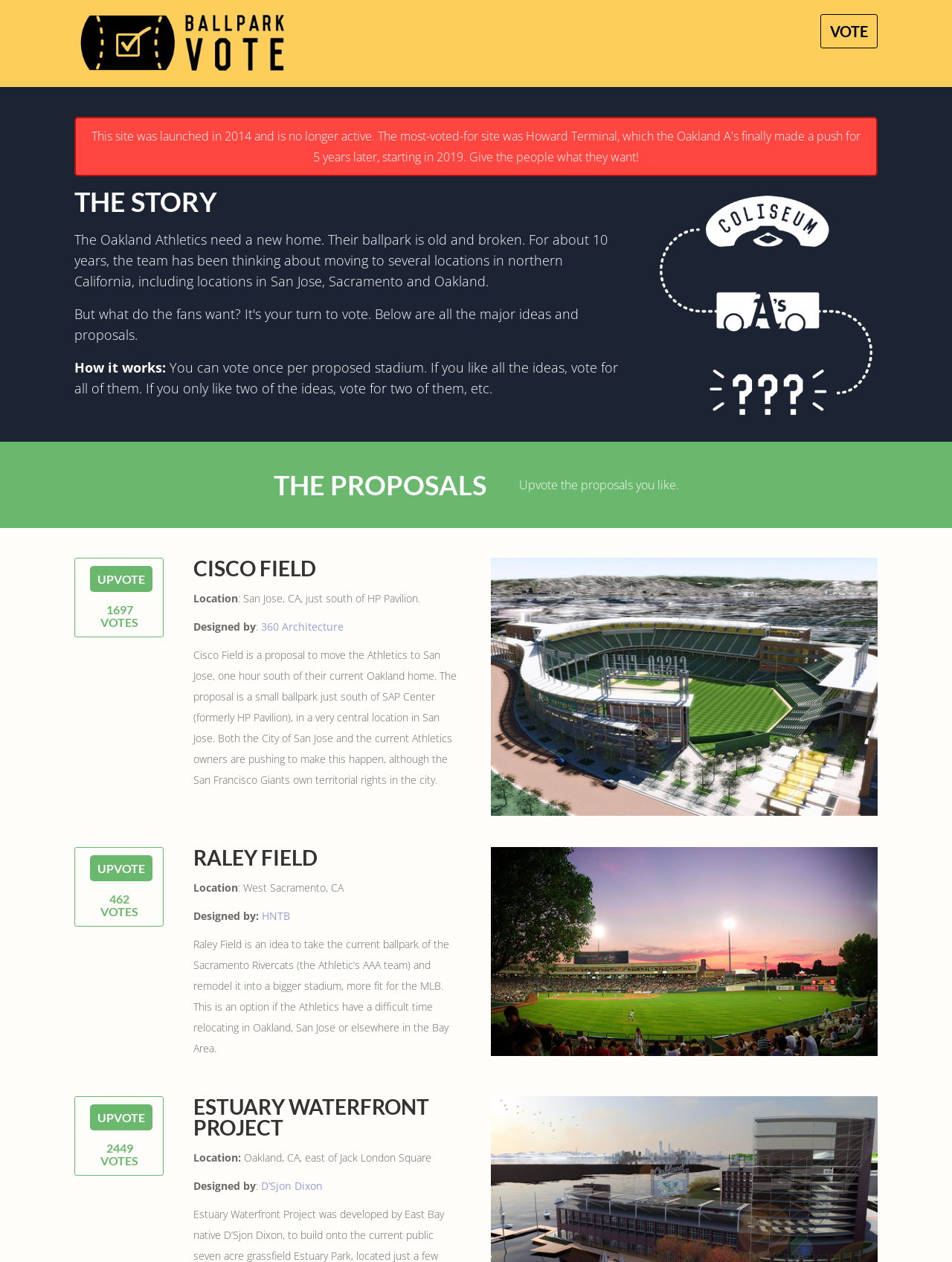Produce an extensive caption that describes everything on the webpage.

The webpage is about Ballpark Vote, where users can vote for their preferred stadium proposals for the Oakland Athletics. At the top left, there is a link with an accompanying image. On the top right, there is a prominent "VOTE" link. Below the "VOTE" link, there is a large image.

The main content of the webpage is divided into sections. The first section is titled "THE STORY" and provides an introduction to the need for a new home for the Oakland Athletics. Below this section, there is a brief explanation of how the voting process works.

The next section is titled "THE PROPOSALS" and lists three stadium proposals: CISCO FIELD, RALEY FIELD, and ESTUARY WATERFRONT PROJECT. Each proposal has a heading, a location description, and a brief overview of the proposal. There are also "UPVOTE" buttons and vote counts displayed for each proposal.

The CISCO FIELD proposal is located in San Jose, CA, and has a description of the proposed stadium. The RALEY FIELD proposal is located in West Sacramento, CA, and describes the idea of remodeling the current ballpark of the Sacramento Rivercats. The ESTUARY WATERFRONT PROJECT proposal is located in Oakland, CA, and provides an overview of the proposed stadium.

Throughout the webpage, there are links to the designers of each proposal, such as 360 Architecture, HNTB, and D'Sjon Dixon.